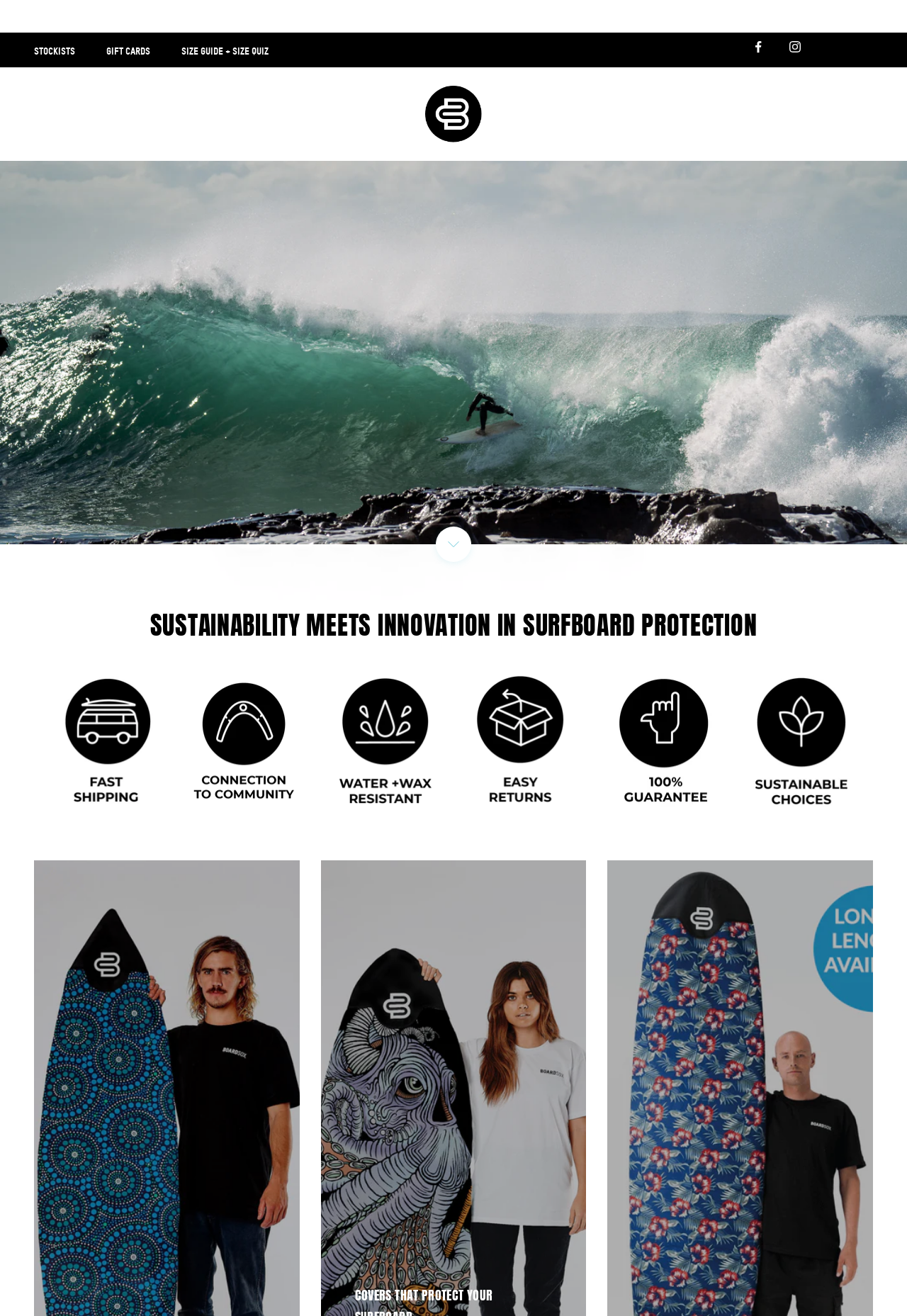Using the provided description: "Open cart", find the bounding box coordinates of the corresponding UI element. The output should be four float numbers between 0 and 1, in the format [left, top, right, bottom].

[0.935, 0.08, 0.954, 0.093]